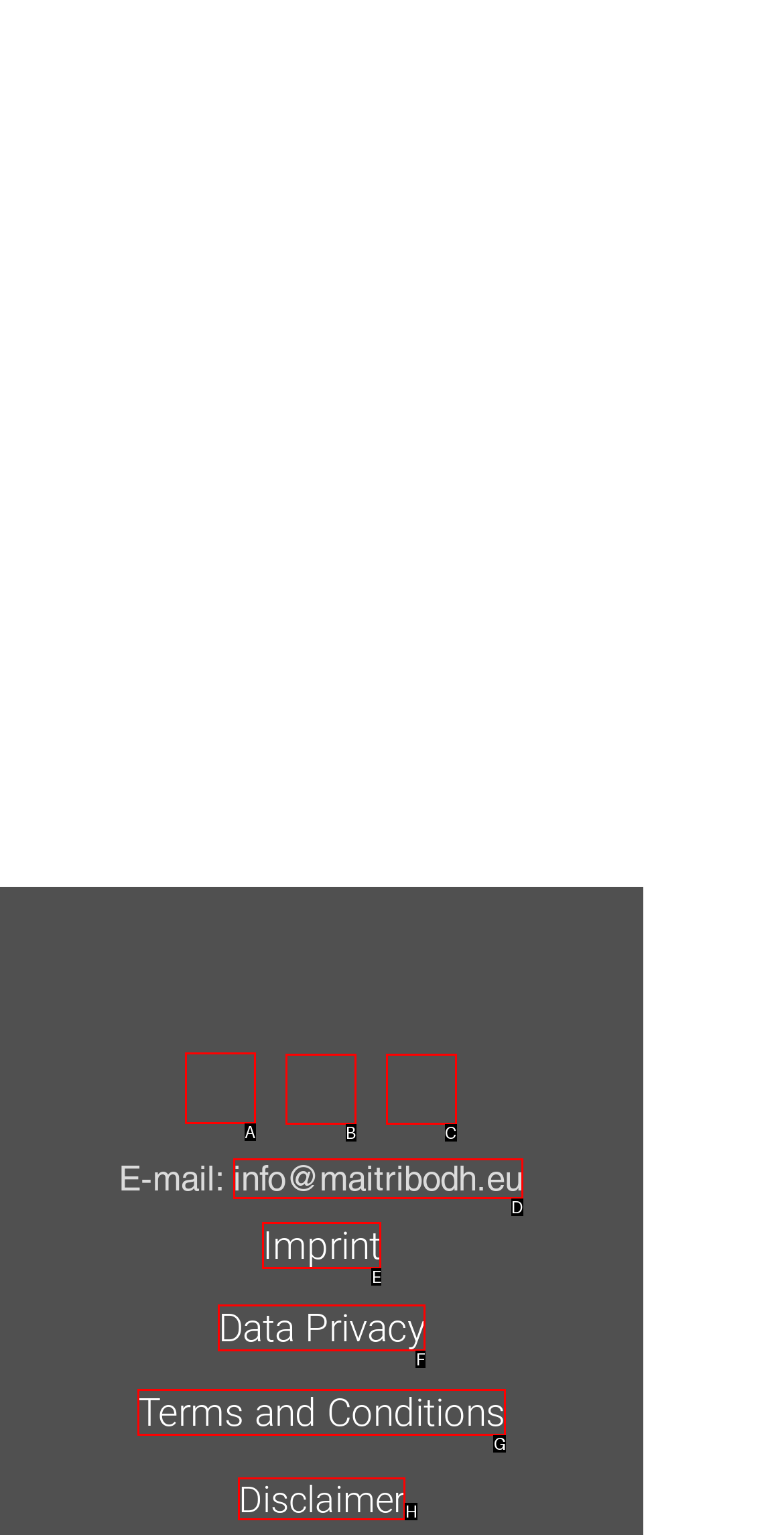Determine the HTML element to be clicked to complete the task: Visit Facebook. Answer by giving the letter of the selected option.

A